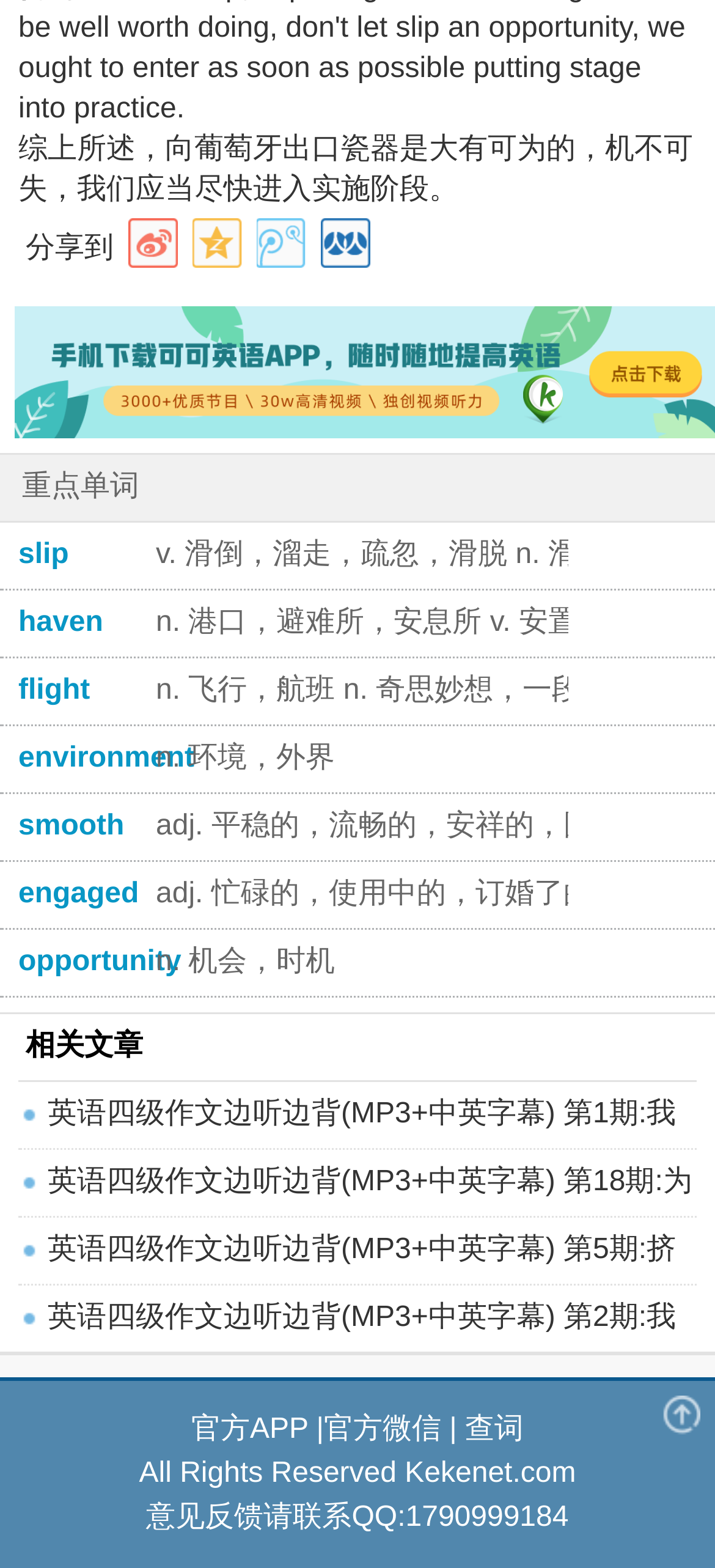Can you find the bounding box coordinates of the area I should click to execute the following instruction: "Click the first sharing link"?

[0.179, 0.139, 0.249, 0.171]